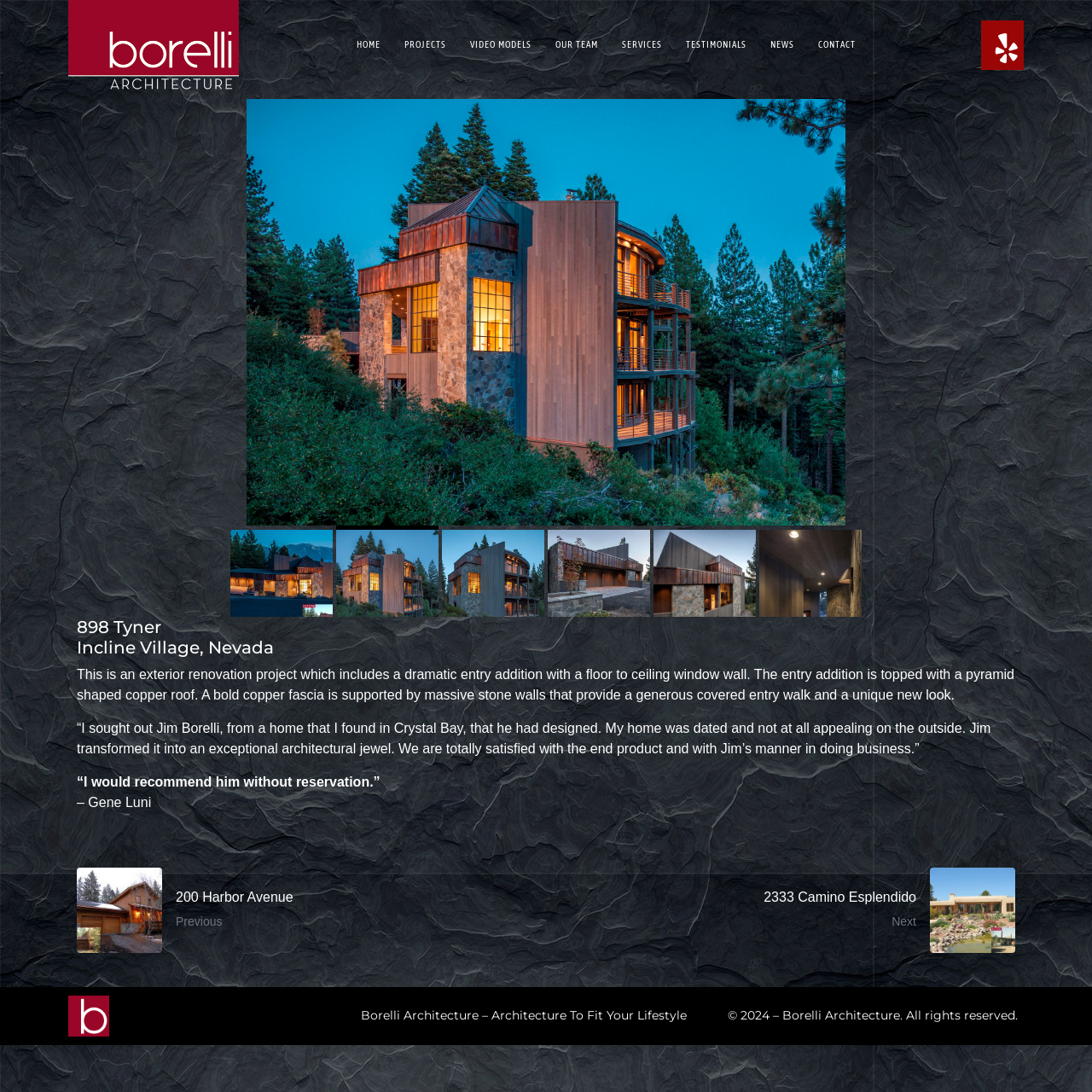From the webpage screenshot, identify the region described by 2333 Camino EsplendidoNext. Provide the bounding box coordinates as (top-left x, top-left y, bottom-right x, bottom-right y), with each value being a floating point number between 0 and 1.

[0.5, 0.794, 0.941, 0.872]